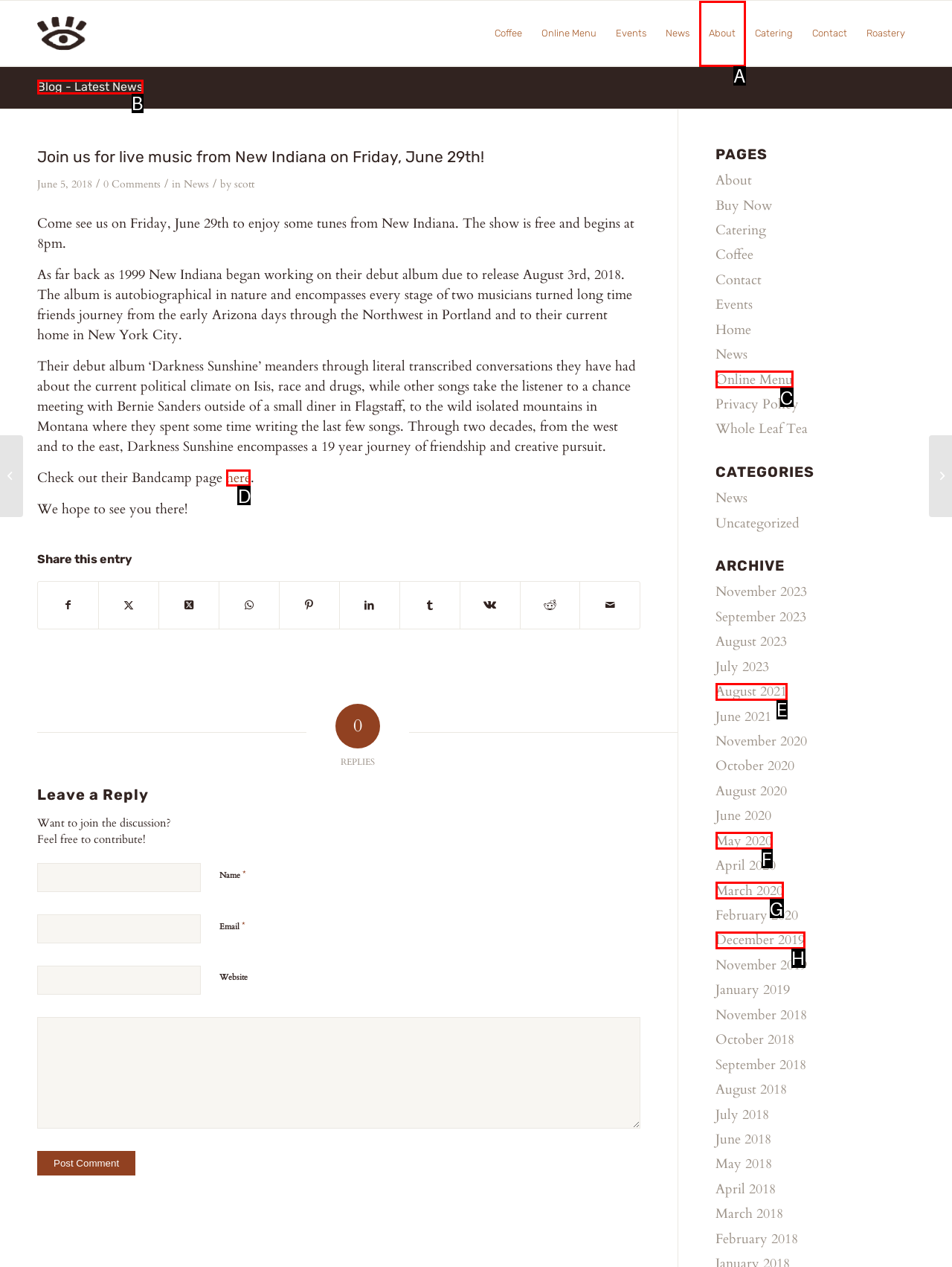Identify the appropriate lettered option to execute the following task: Check out New Indiana's Bandcamp page
Respond with the letter of the selected choice.

D